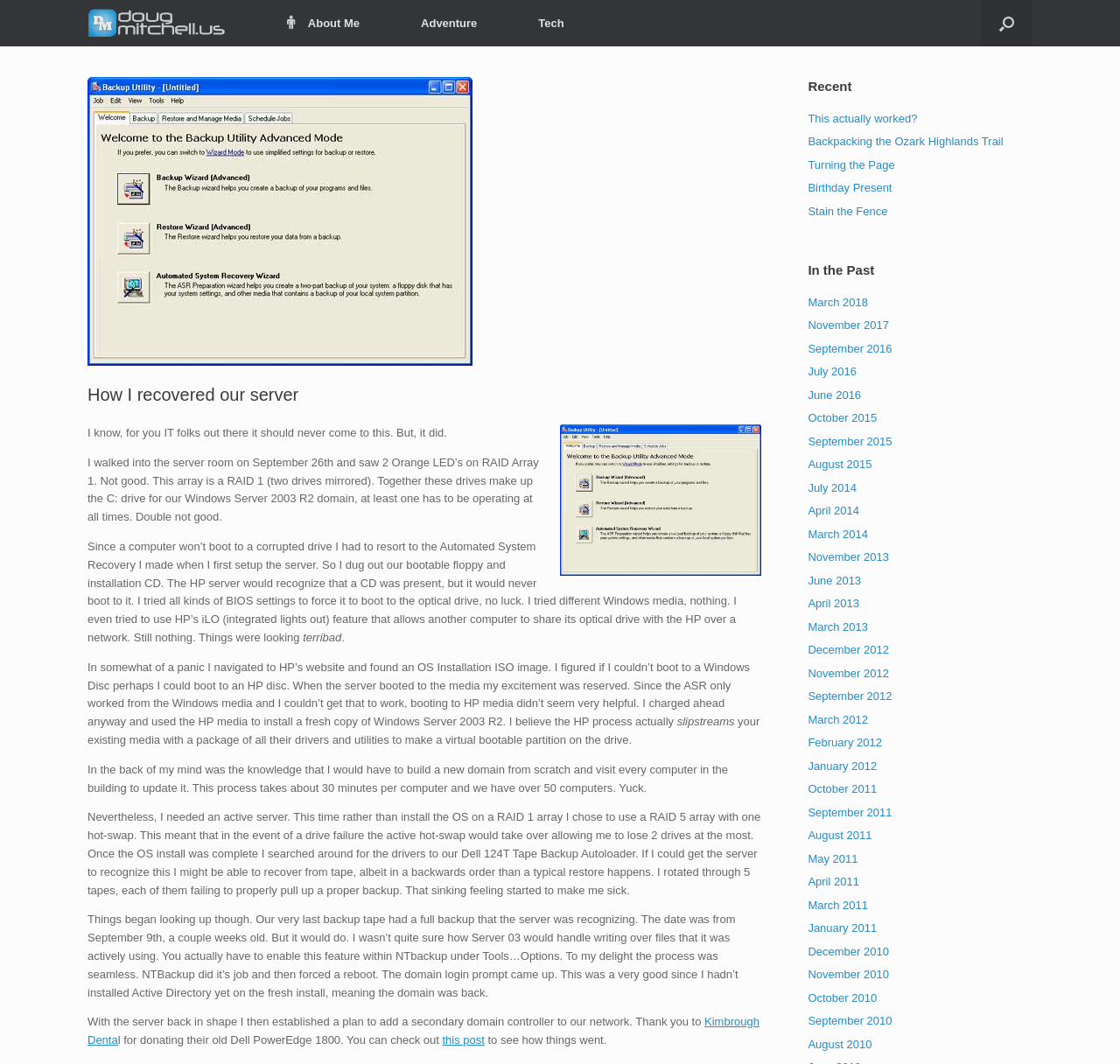Find the headline of the webpage and generate its text content.

How I recovered our server